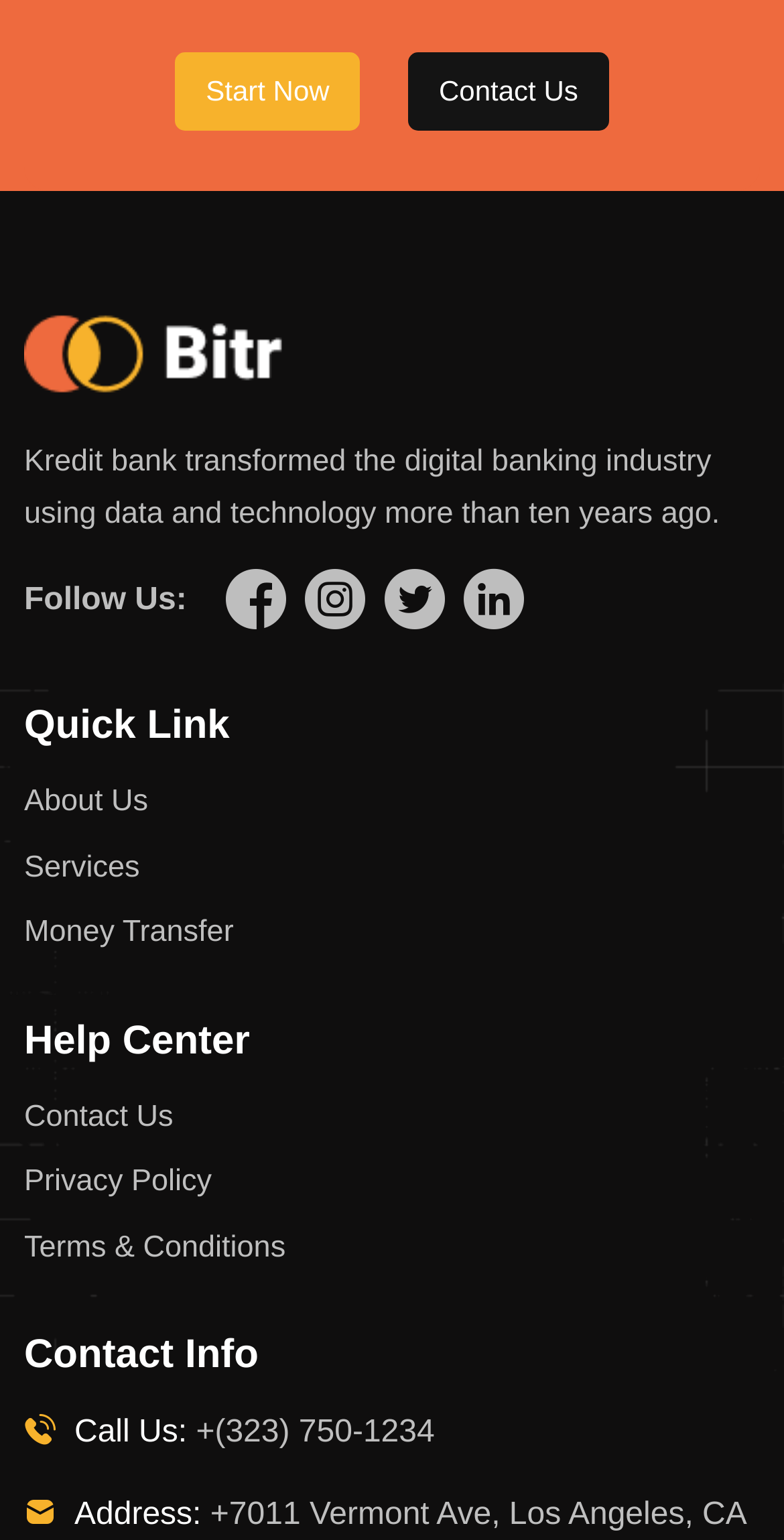What is the purpose of the webpage?
Give a detailed and exhaustive answer to the question.

Based on the content of the webpage, it appears to be a digital banking website, with links to various services and information about the bank, suggesting that the purpose of the webpage is to provide digital banking services and information to users.